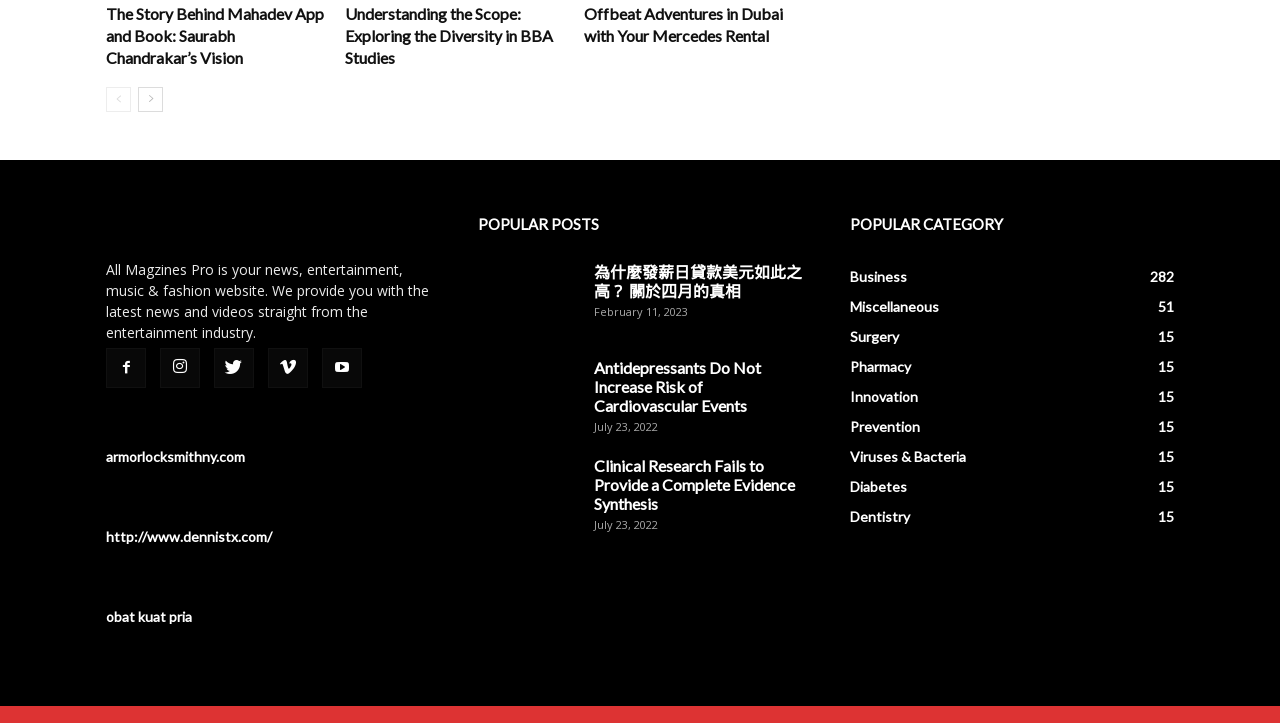Determine the bounding box coordinates of the UI element that matches the following description: "obat kuat pria". The coordinates should be four float numbers between 0 and 1 in the format [left, top, right, bottom].

[0.083, 0.84, 0.15, 0.864]